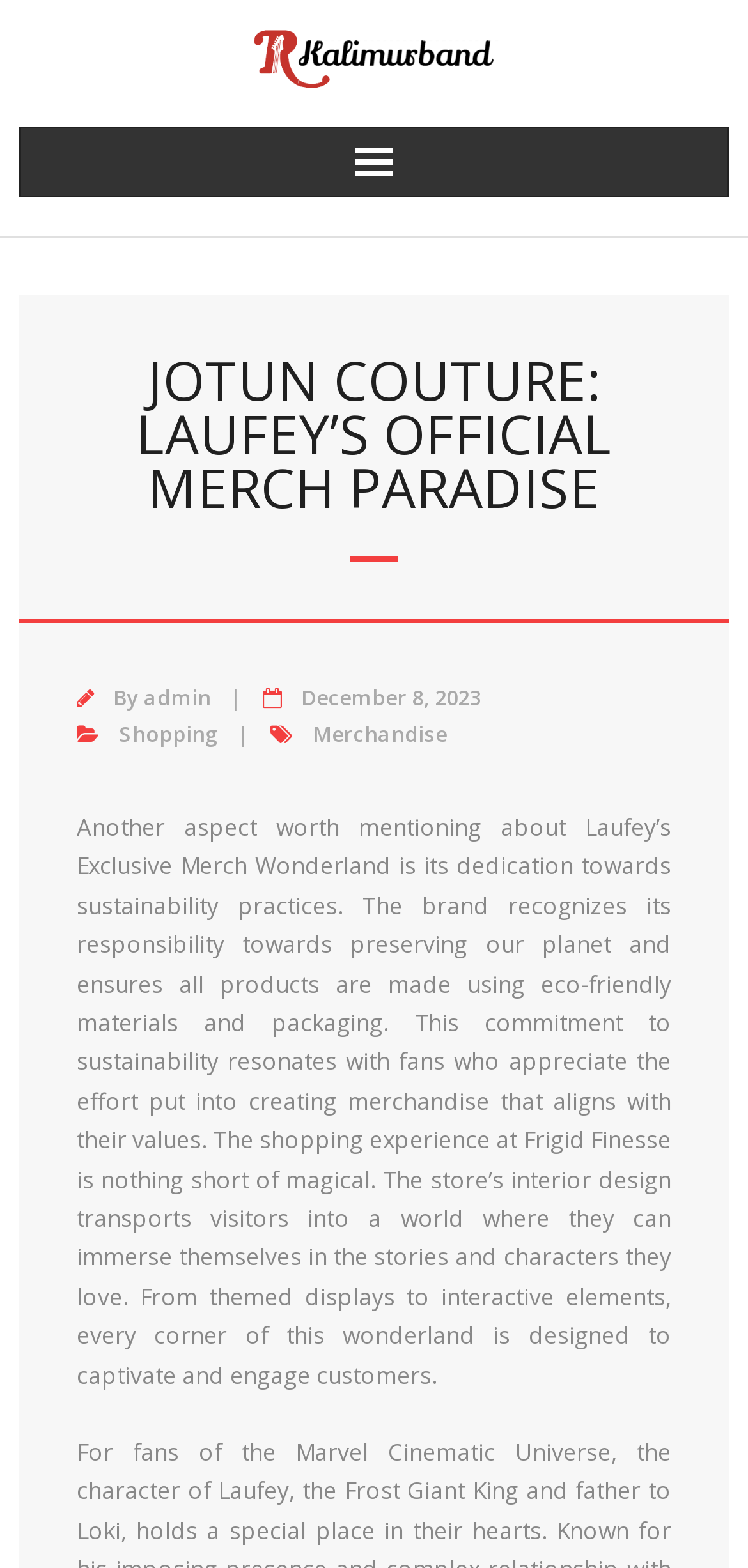Can you find the bounding box coordinates for the UI element given this description: "December 8, 2023"? Provide the coordinates as four float numbers between 0 and 1: [left, top, right, bottom].

[0.403, 0.436, 0.644, 0.454]